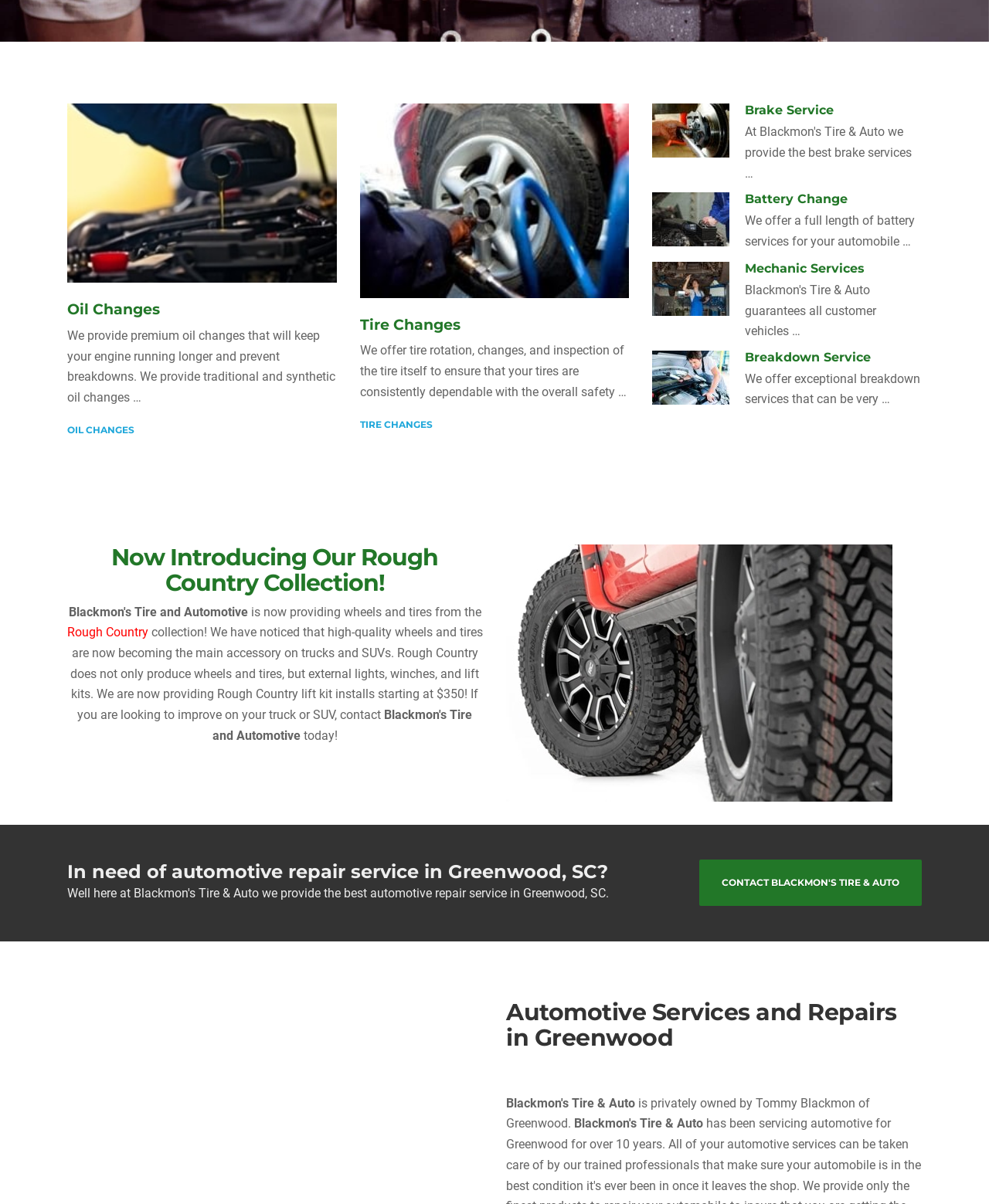Locate the UI element that matches the description Mechanic Services in the webpage screenshot. Return the bounding box coordinates in the format (top-left x, top-left y, bottom-right x, bottom-right y), with values ranging from 0 to 1.

[0.753, 0.217, 0.875, 0.229]